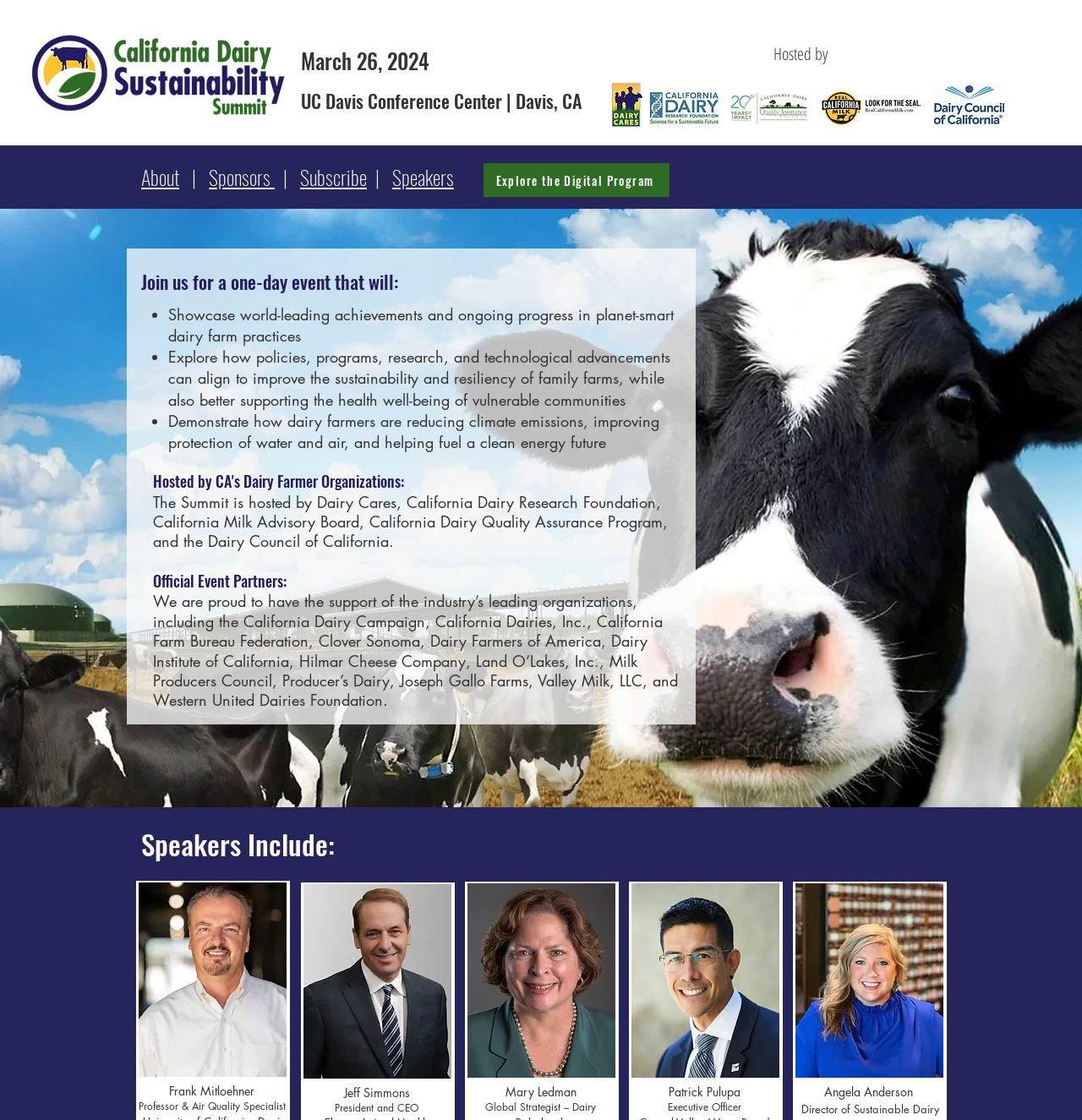Determine the bounding box for the HTML element described here: "Explore the Digital Program". The coordinates should be given as [left, top, right, bottom] with each number being a float between 0 and 1.

[0.447, 0.146, 0.619, 0.176]